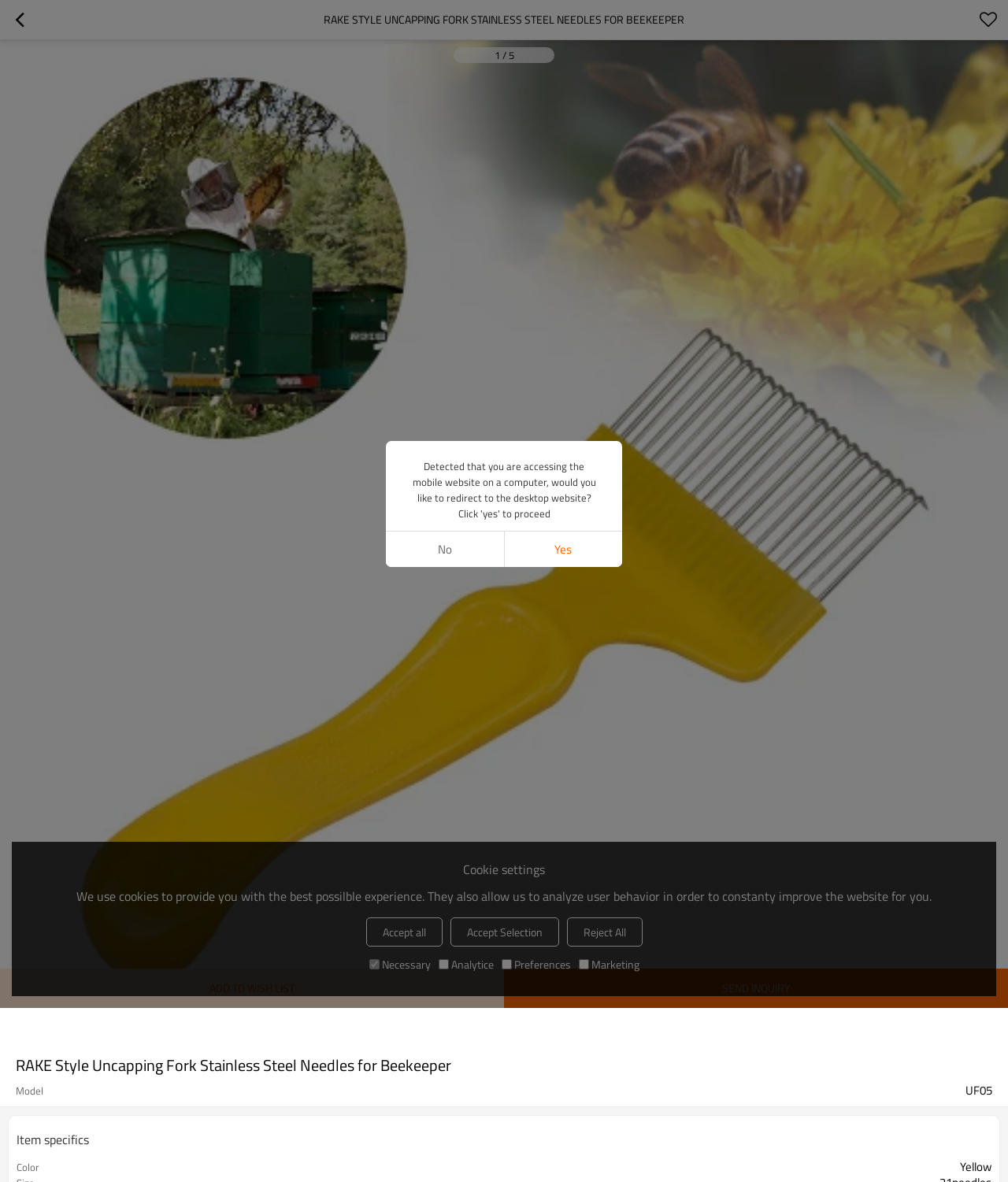What is the color of the uncapping fork?
Make sure to answer the question with a detailed and comprehensive explanation.

I found the answer by looking at the 'Item specifics' section of the webpage, where it mentions the 'Color' as 'Yellow'.